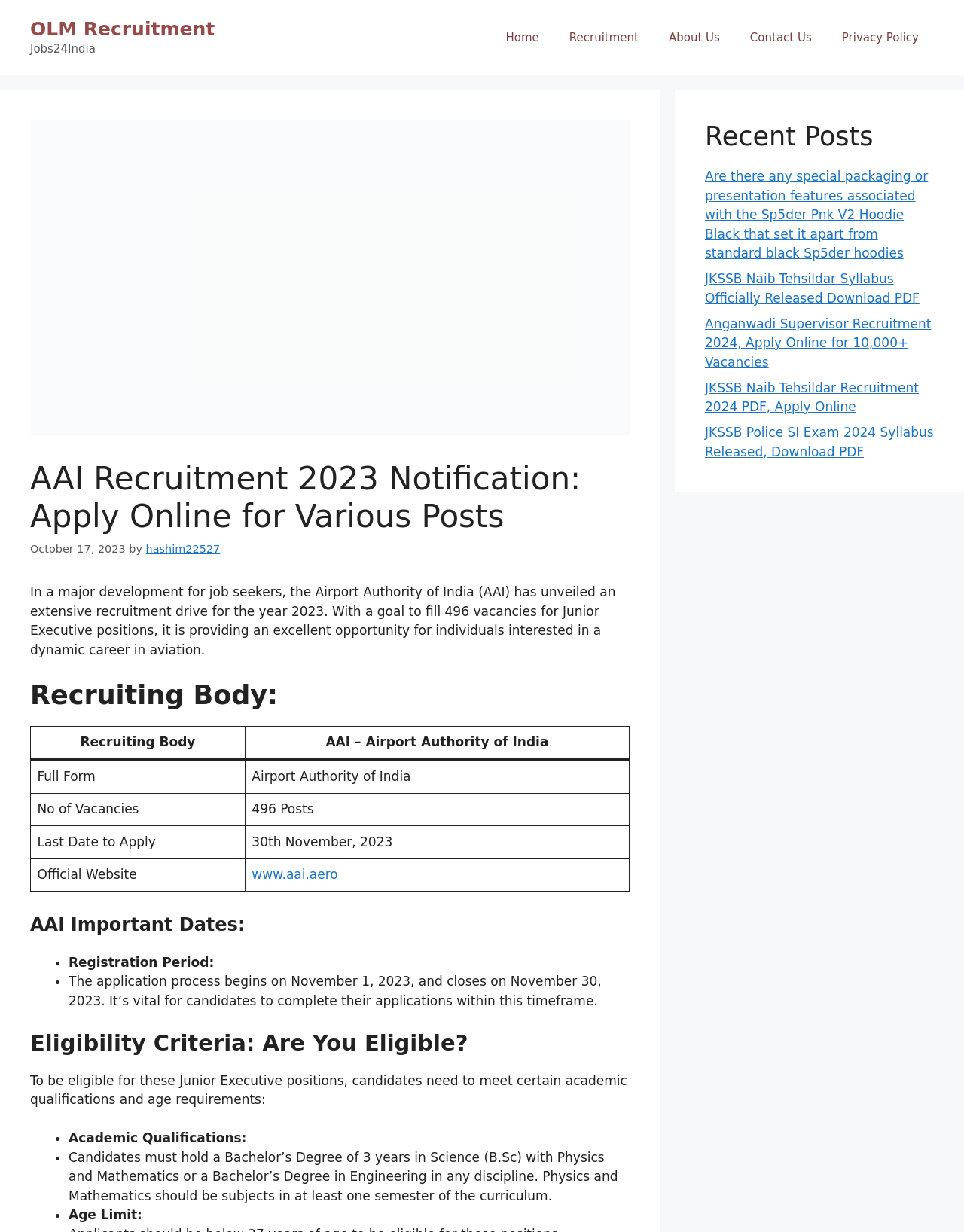Based on the image, please elaborate on the answer to the following question:
What is the last date to apply for Junior Executive positions?

The last date to apply for Junior Executive positions can be found in the table under the 'Recruiting Body:' heading, which is located in the main content section of the webpage. The table has a row with the column headers 'Last Date to Apply' and '30th November, 2023', indicating that the last date to apply for these positions is November 30, 2023.